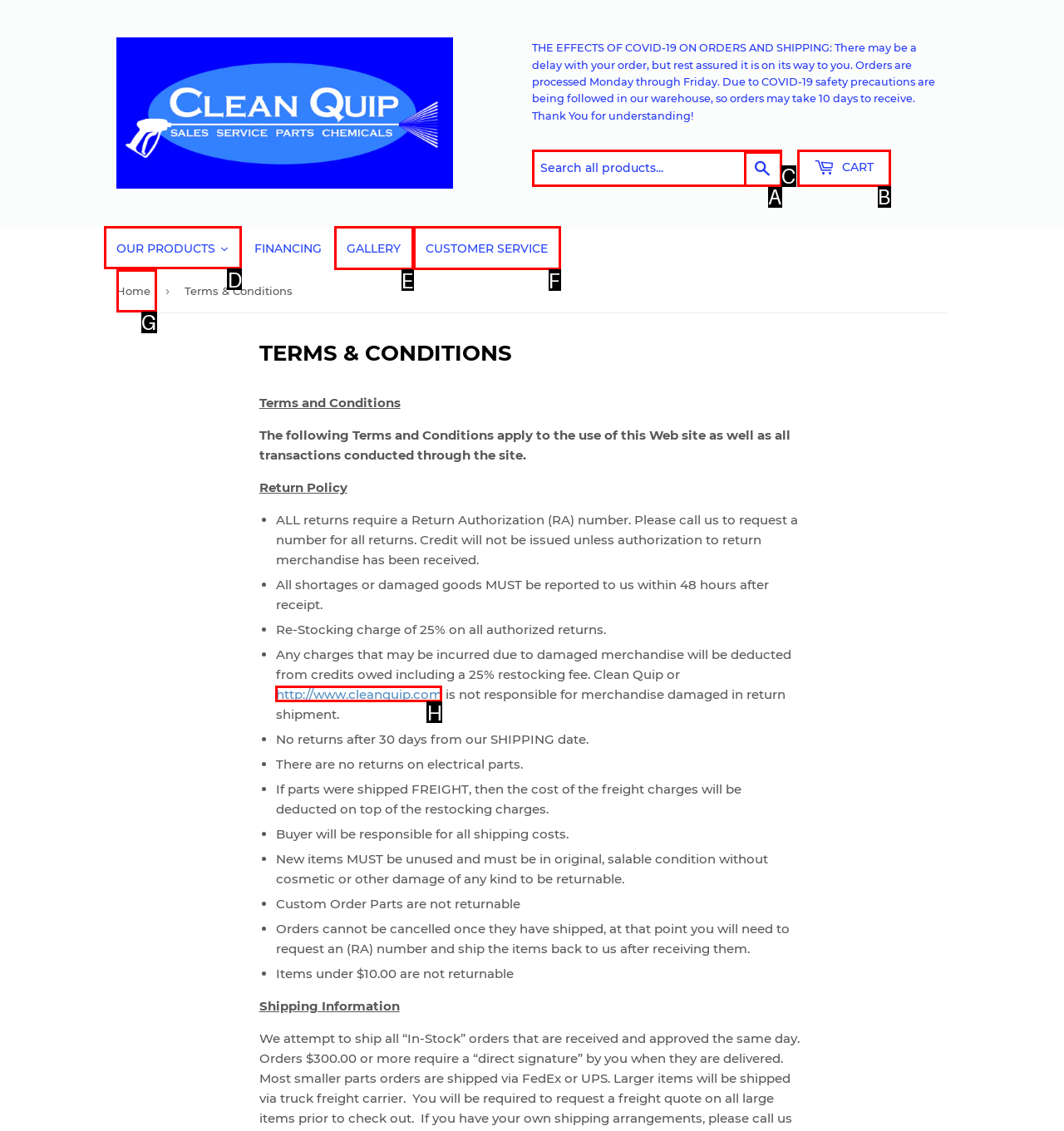Tell me which one HTML element I should click to complete the following task: View OUR PRODUCTS Answer with the option's letter from the given choices directly.

D